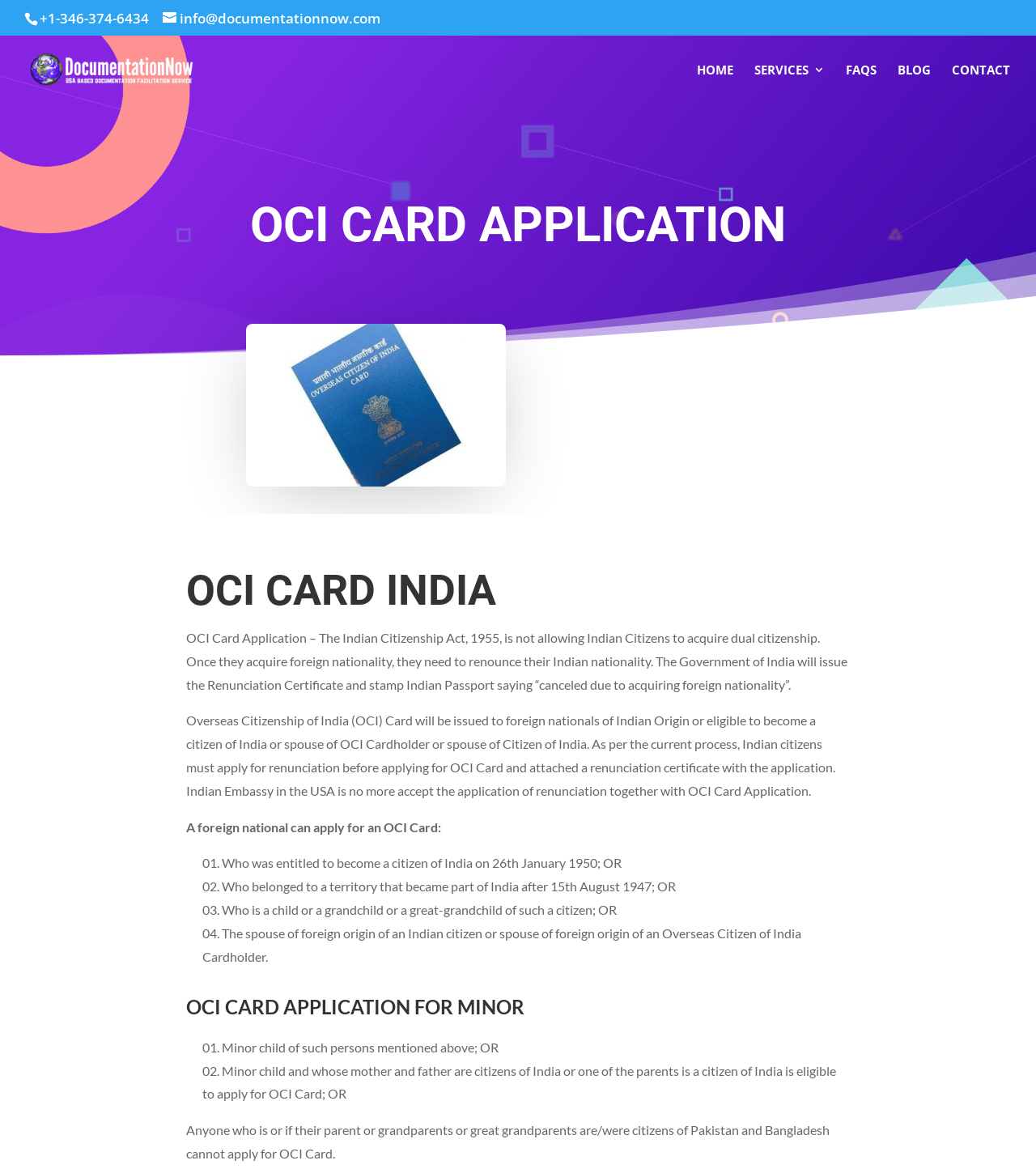Provide a brief response using a word or short phrase to this question:
What is the purpose of the OCI Card?

For foreign nationals of Indian Origin